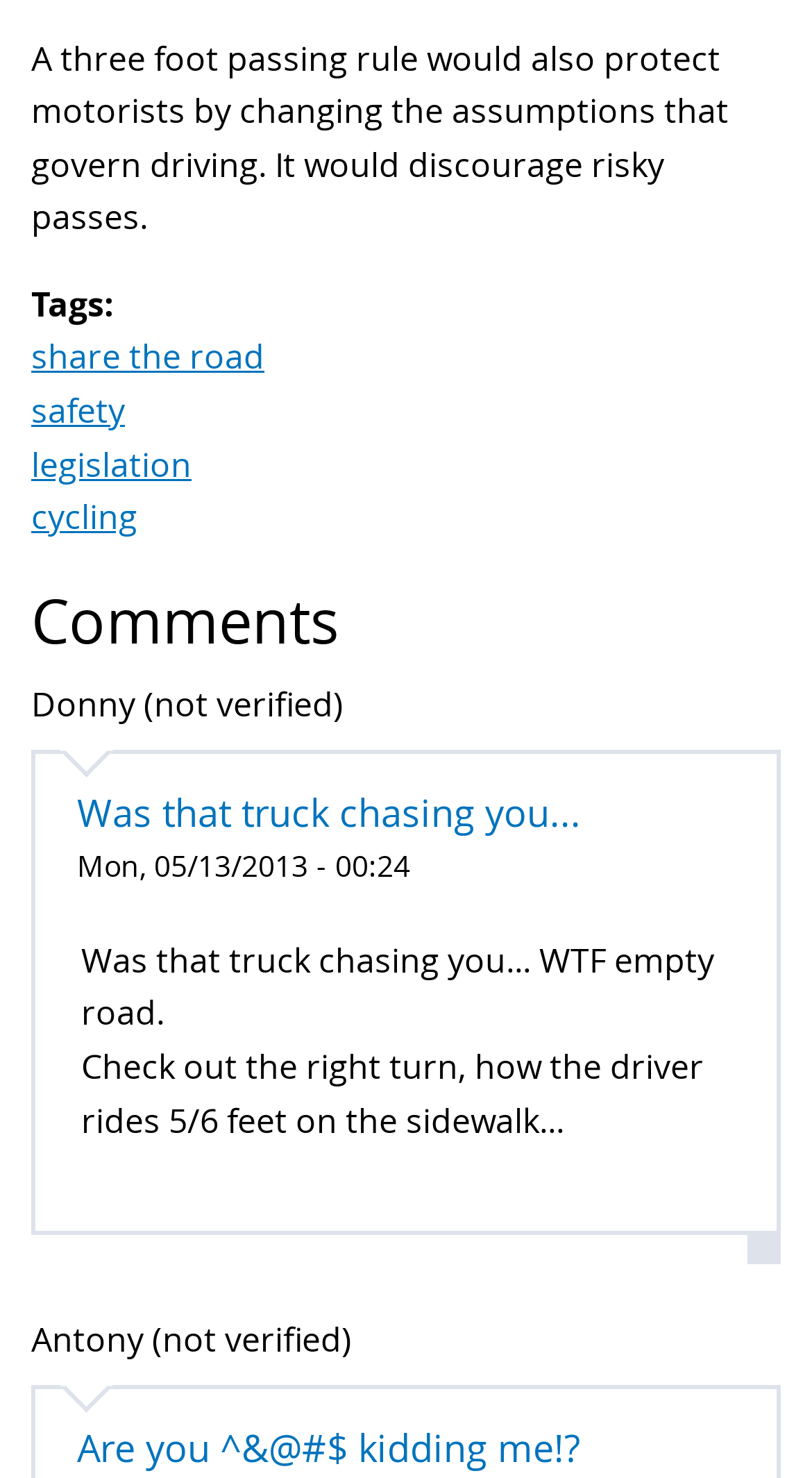Respond with a single word or phrase:
What is the date of the comment from 'Donny (not verified)'?

Mon, 05/13/2013